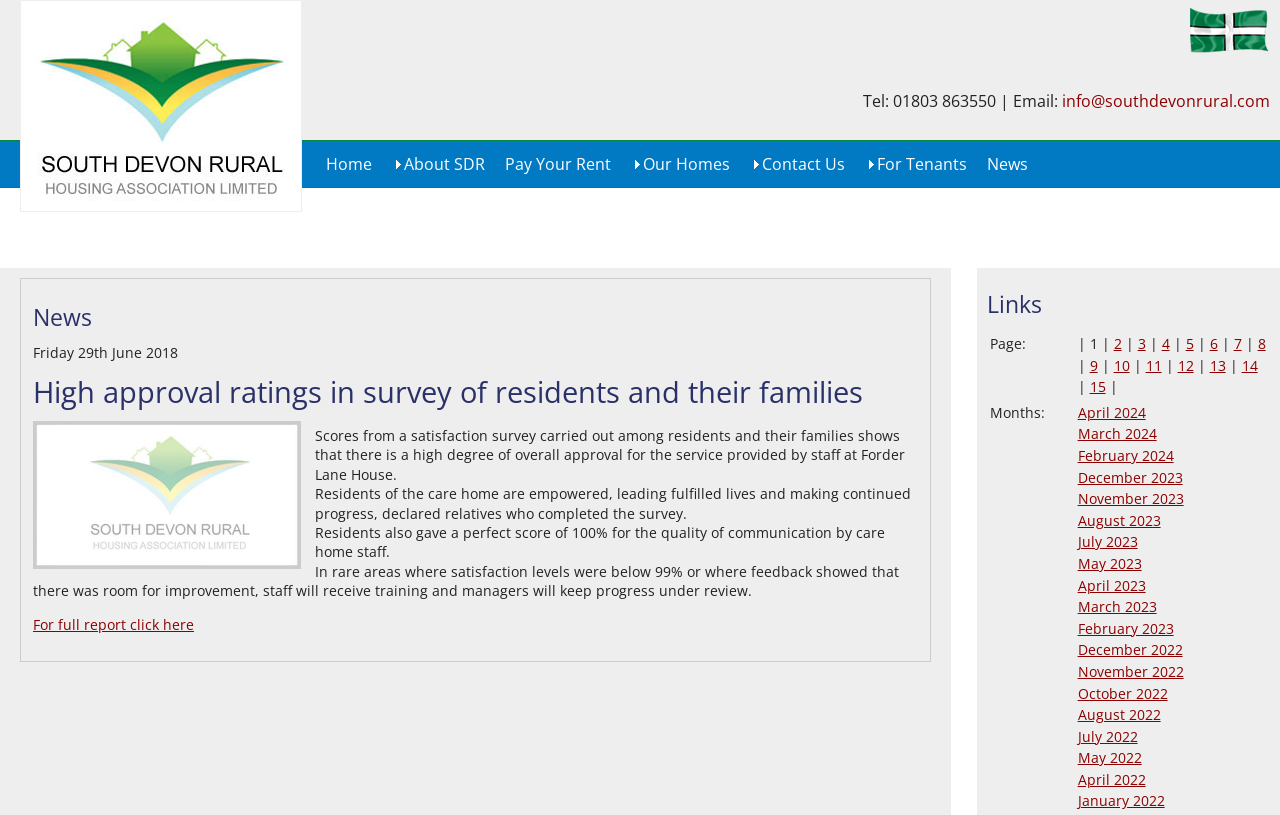Please identify the bounding box coordinates of the element's region that needs to be clicked to fulfill the following instruction: "Click on the 'Home' link". The bounding box coordinates should consist of four float numbers between 0 and 1, i.e., [left, top, right, bottom].

[0.25, 0.18, 0.295, 0.222]